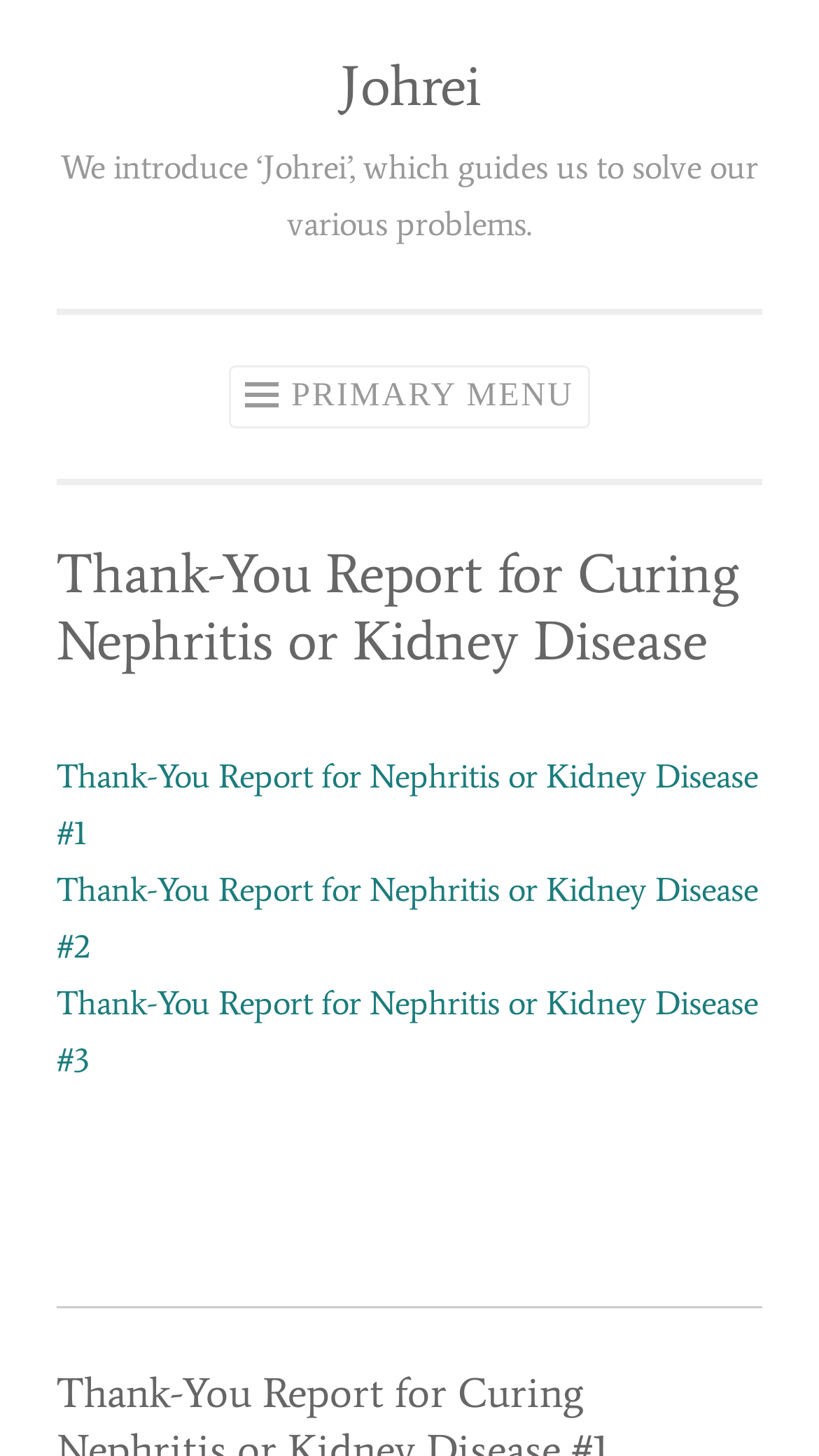What is the position of the 'Skip to content' link? Observe the screenshot and provide a one-word or short phrase answer.

Top-left